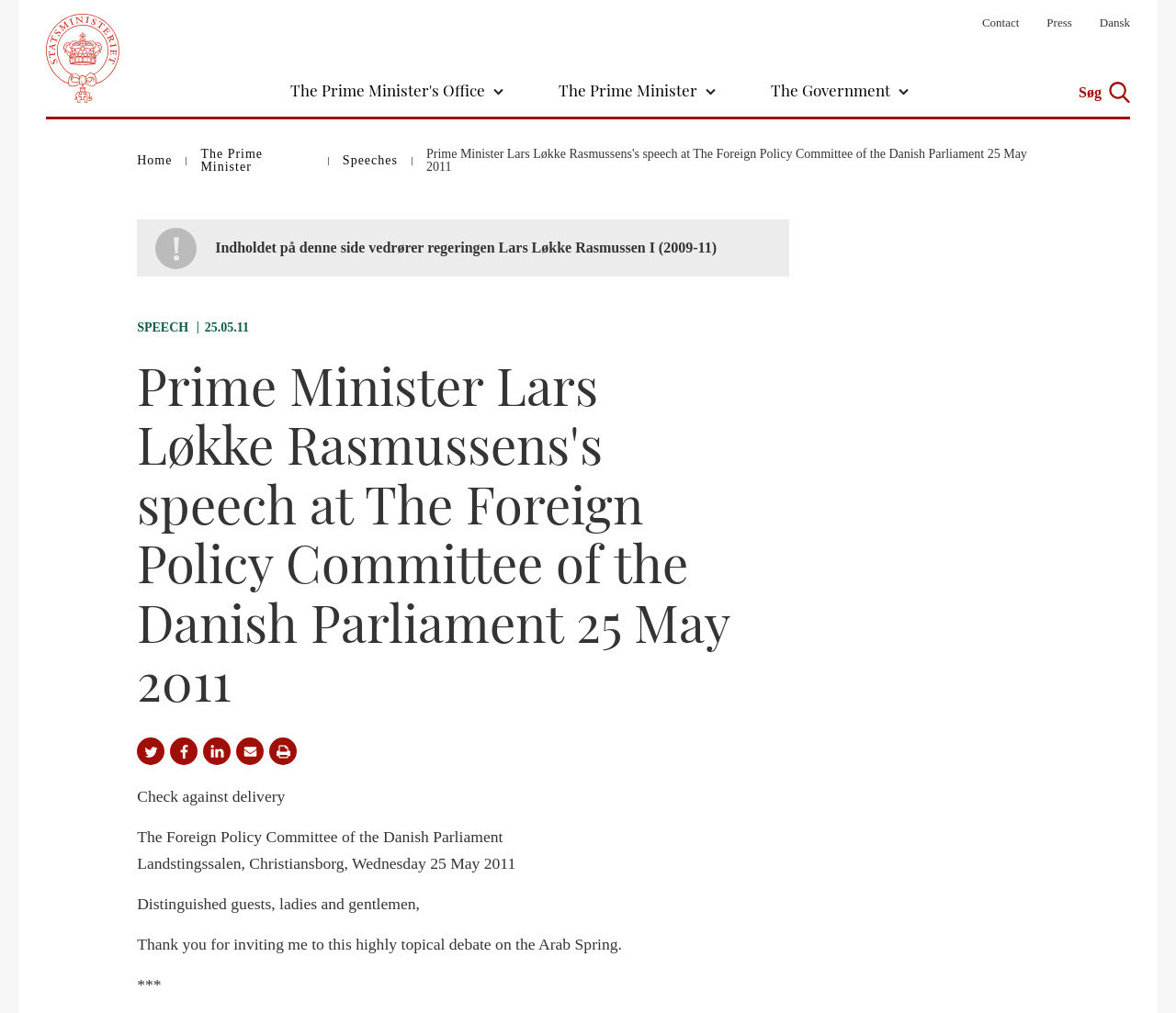Please identify the primary heading of the webpage and give its text content.

Prime Minister Lars Løkke Rasmussens's speech at The Foreign Policy Committee of the Danish Parliament 25 May 2011